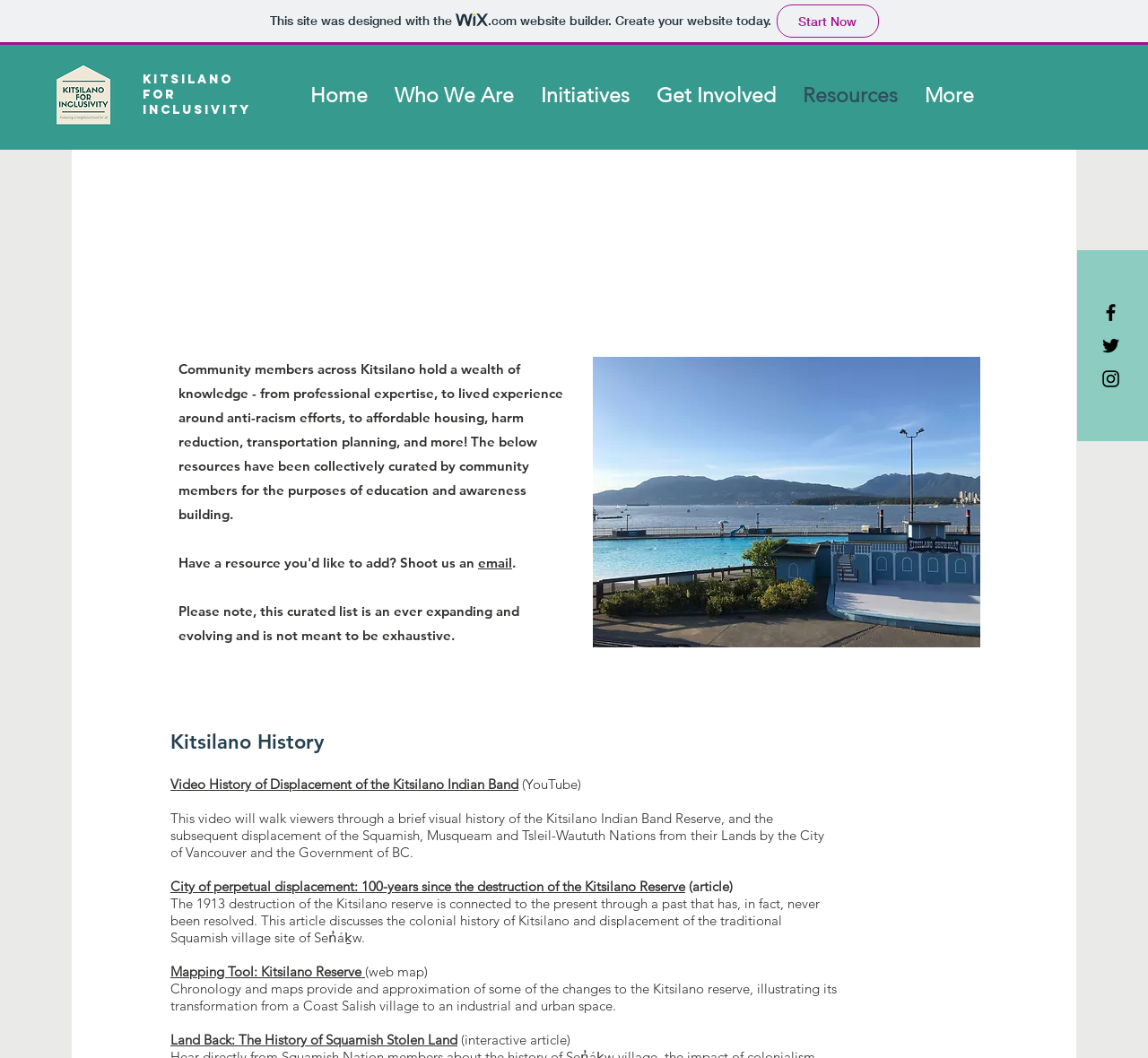What is the format of the 'Land Back: The History of Squamish Stolen Land' resource?
We need a detailed and meticulous answer to the question.

I found the format of the resource by reading the StaticText element at coordinates [0.402, 0.975, 0.497, 0.991], which describes the resource as '(interactive article)'.